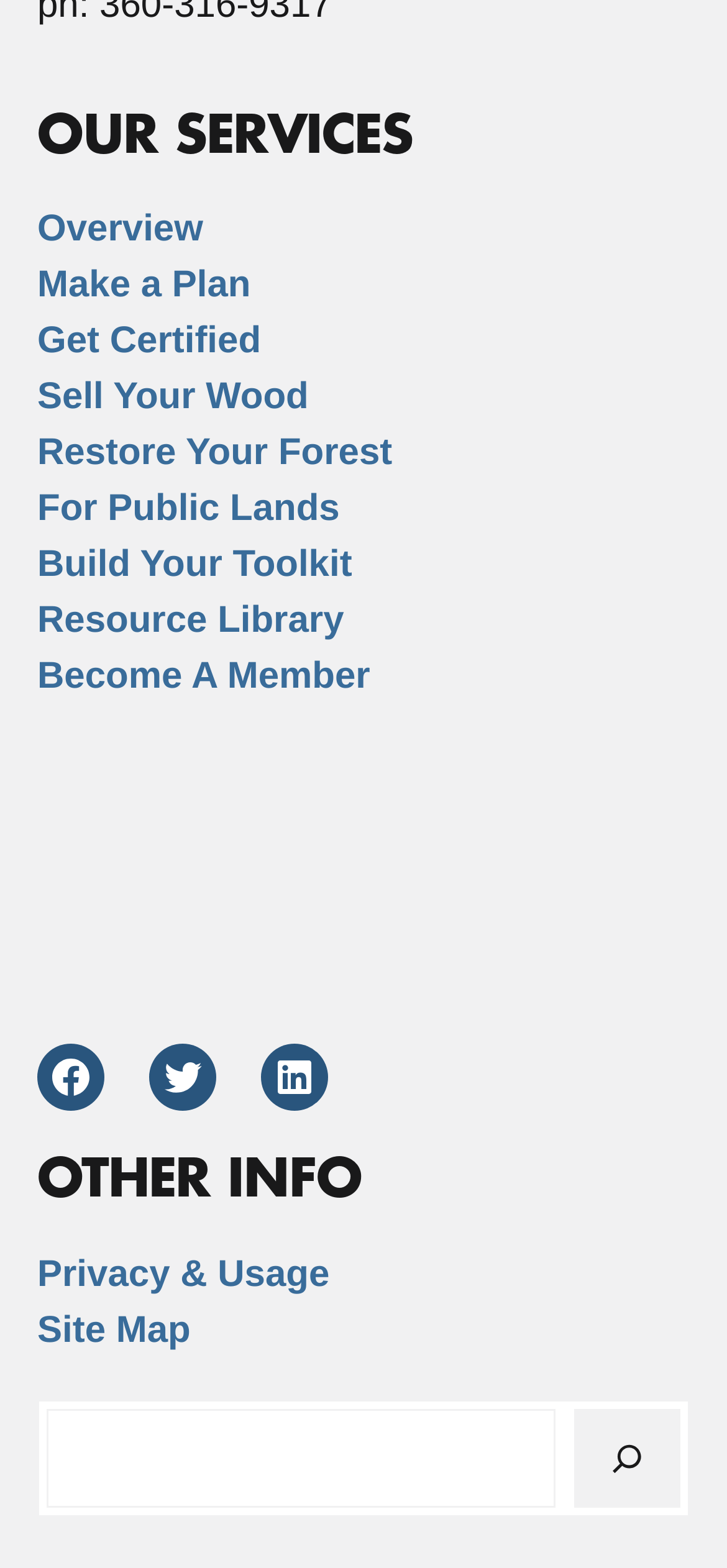Highlight the bounding box coordinates of the element that should be clicked to carry out the following instruction: "Learn about 'Emotional Vocabulary'". The coordinates must be given as four float numbers ranging from 0 to 1, i.e., [left, top, right, bottom].

None